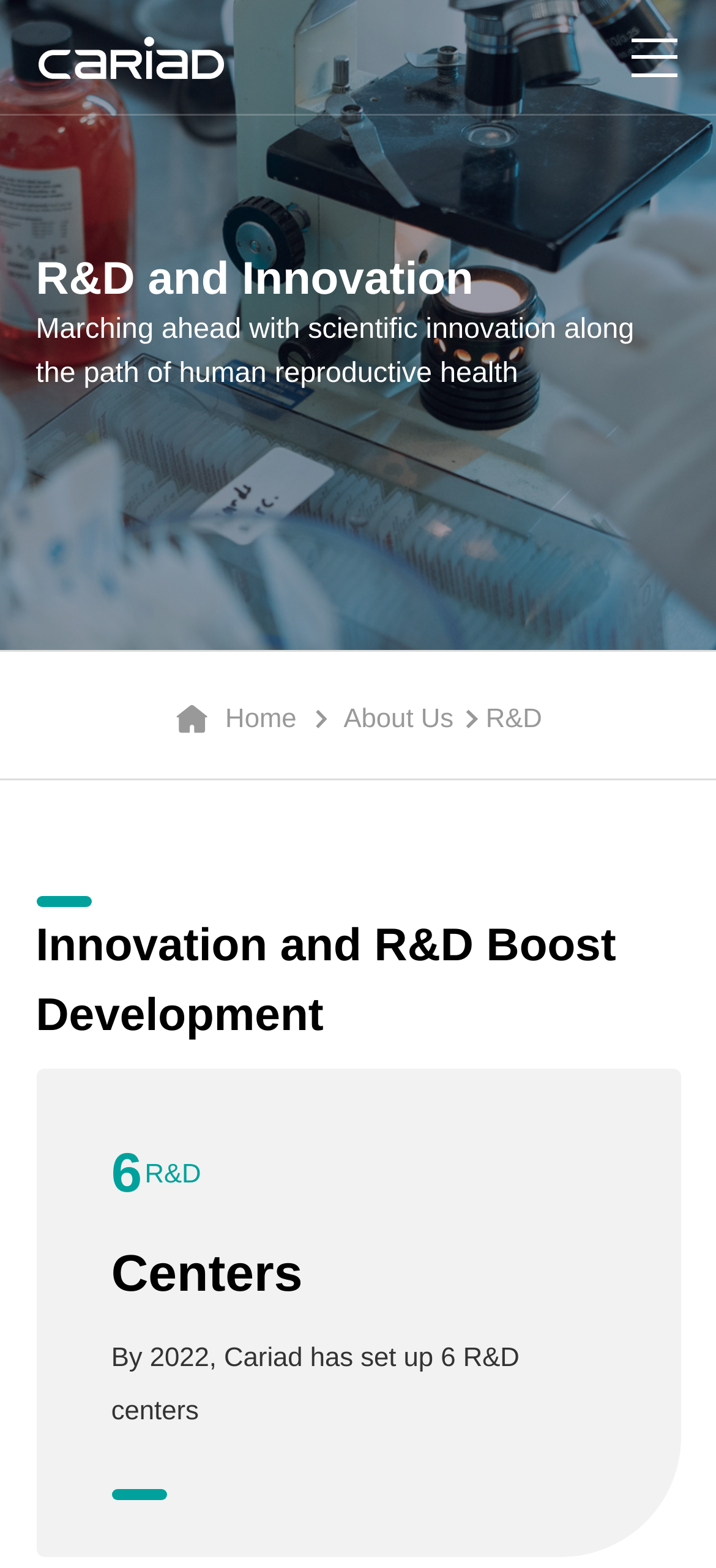Please identify the bounding box coordinates of the element I need to click to follow this instruction: "read about R&D and Innovation".

[0.05, 0.162, 0.95, 0.197]